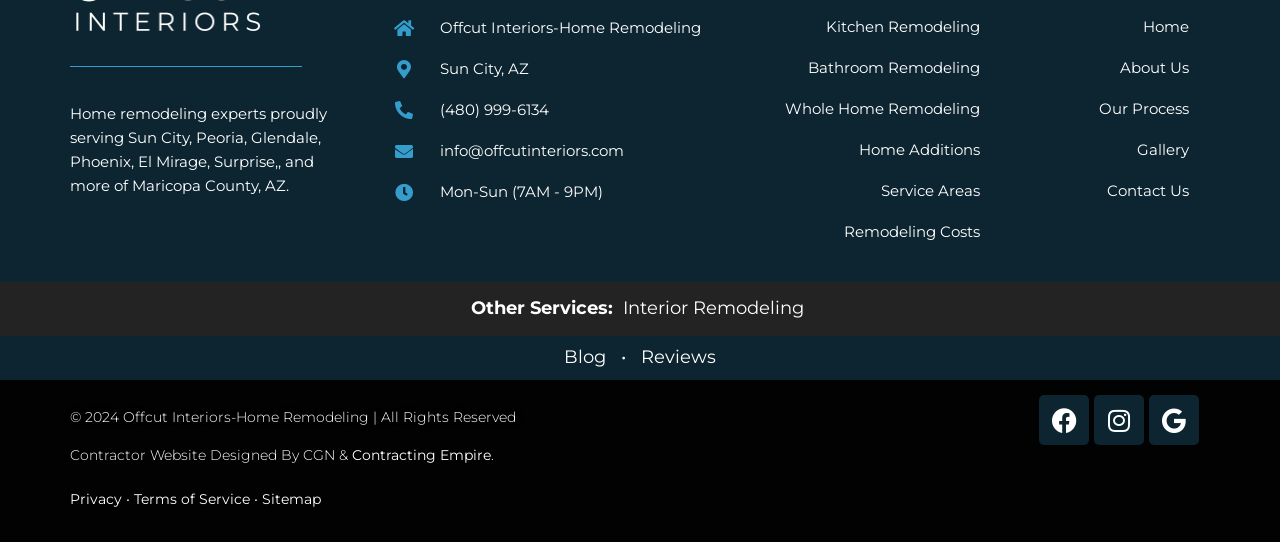Find the bounding box coordinates for the area you need to click to carry out the instruction: "Call the phone number". The coordinates should be four float numbers between 0 and 1, indicated as [left, top, right, bottom].

[0.344, 0.181, 0.429, 0.225]